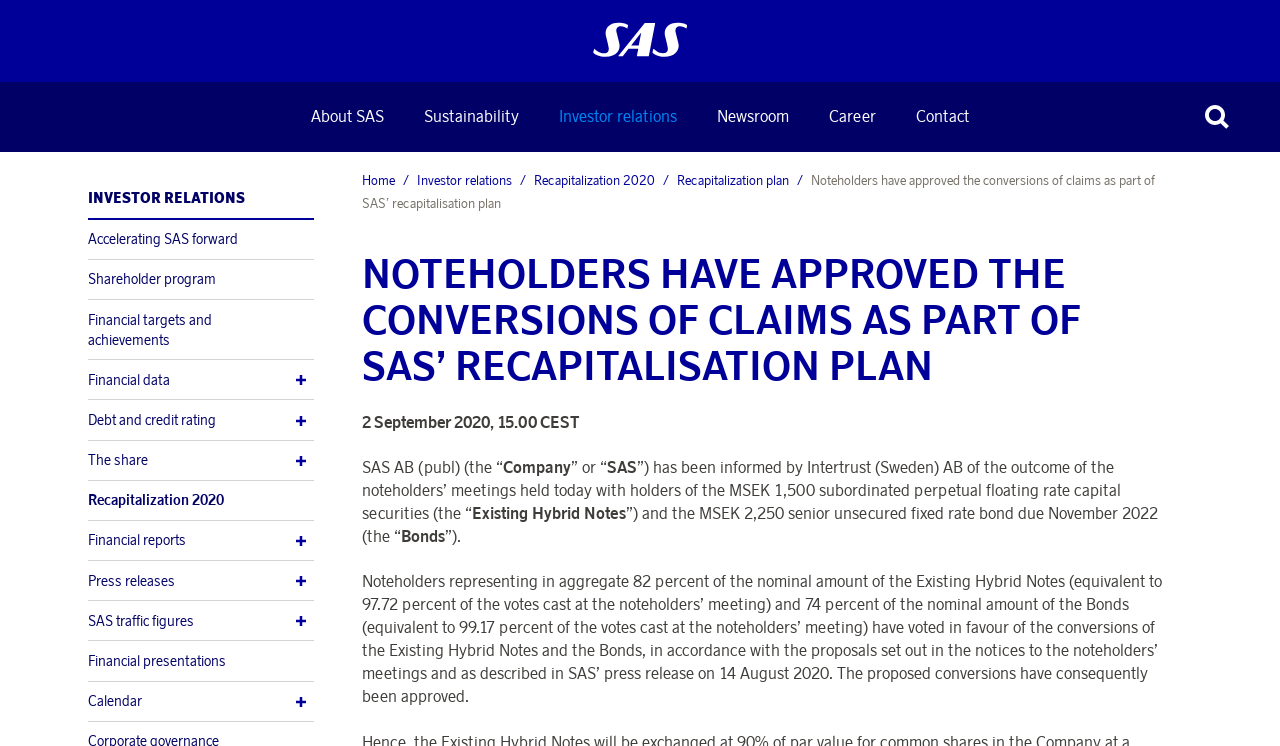Look at the image and answer the question in detail:
What is the date mentioned in the article?

The date is mentioned in the article as '2 September 2020, 15.00 CEST' which is the date when the noteholders’ meetings were held.